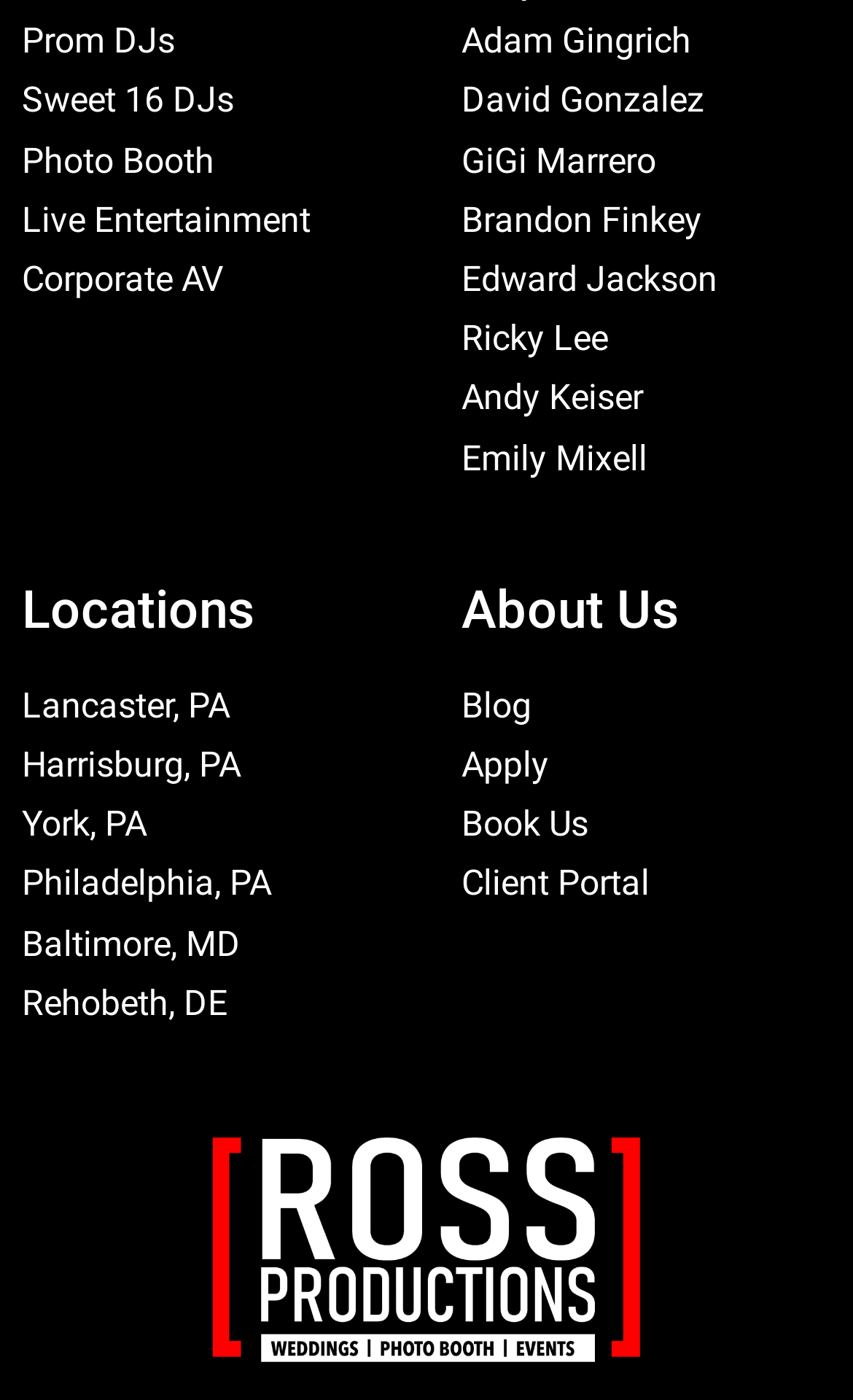With reference to the image, please provide a detailed answer to the following question: How many links are under the 'About Us' heading?

I examined the links under the 'About Us' heading and found four links: 'About Us', 'Blog', 'Apply', and 'Book Us'.